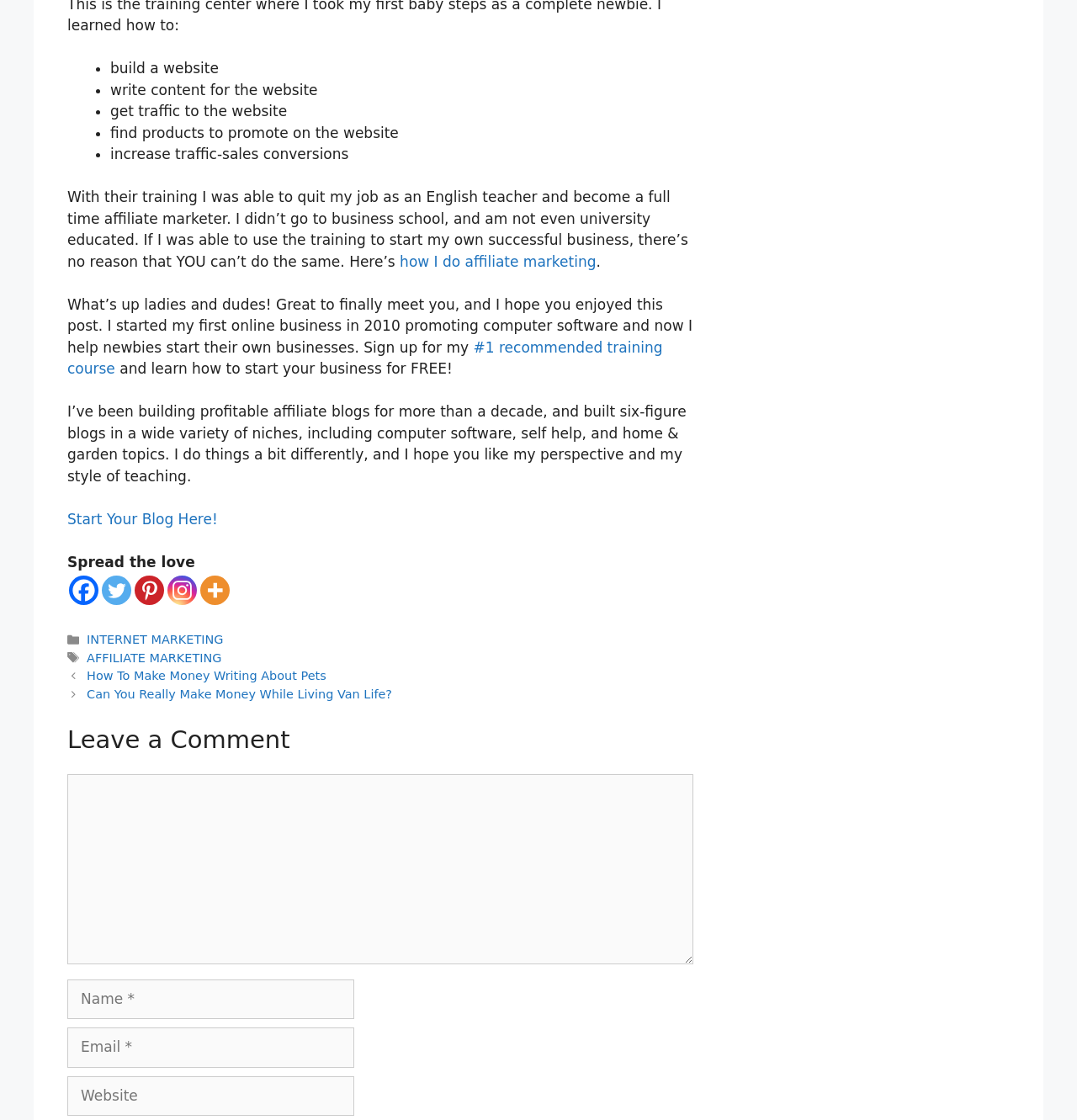Carefully observe the image and respond to the question with a detailed answer:
What is the category of the blog post?

The category of the blog post is listed as 'INTERNET MARKETING' in the footer section of the webpage.